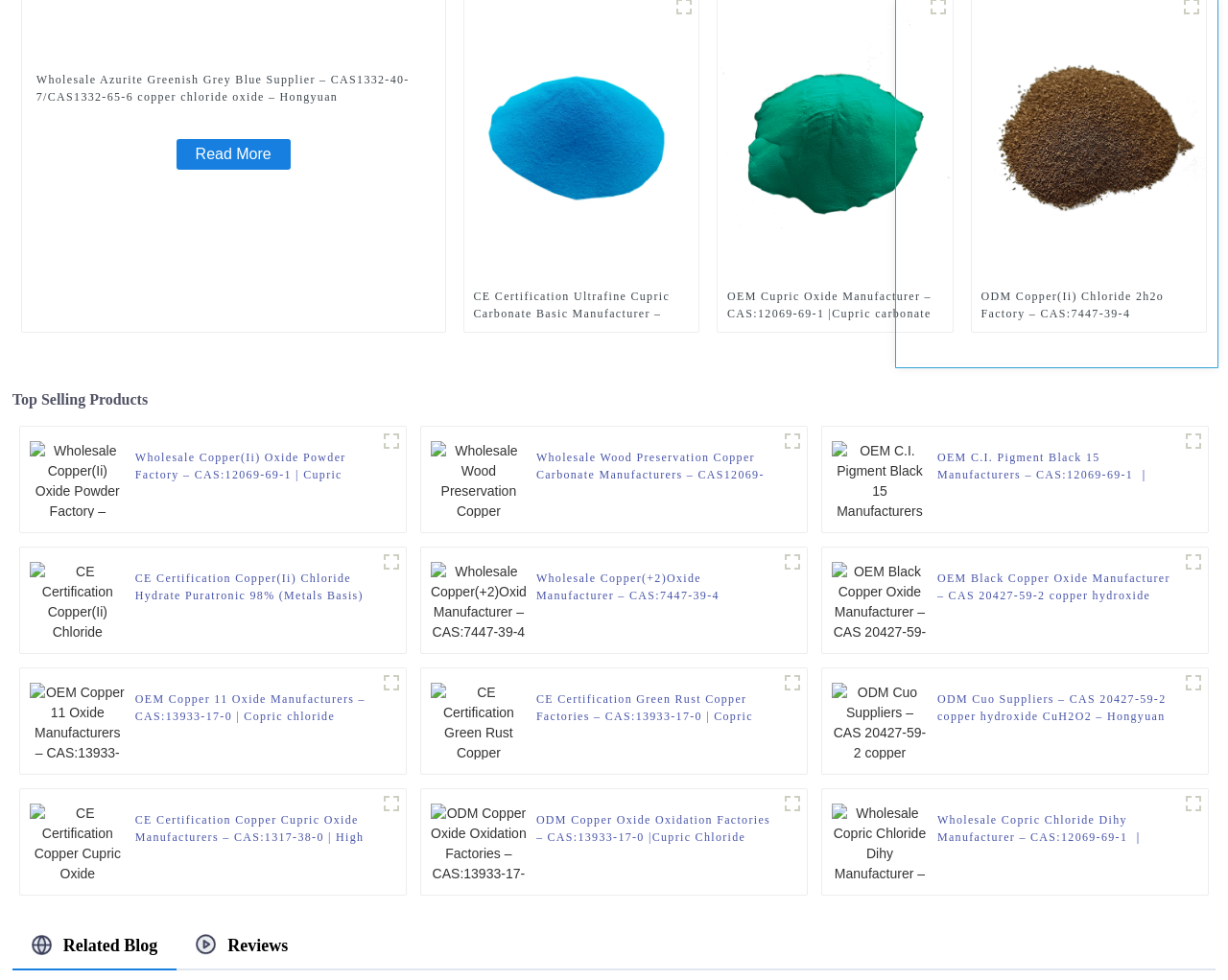How many products are listed under 'Top Selling Products'? Based on the image, give a response in one word or a short phrase.

6